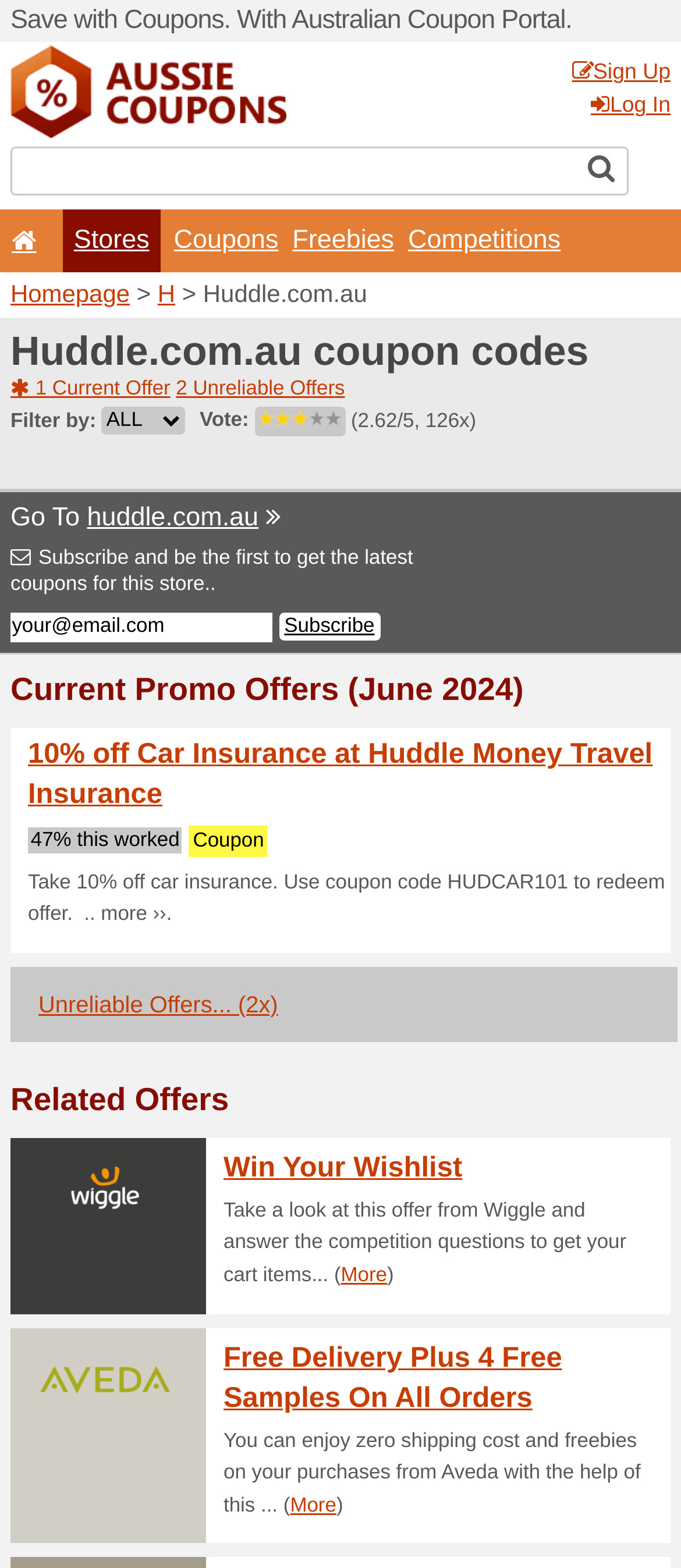Provide a one-word or one-phrase answer to the question:
What is the current offer count?

1